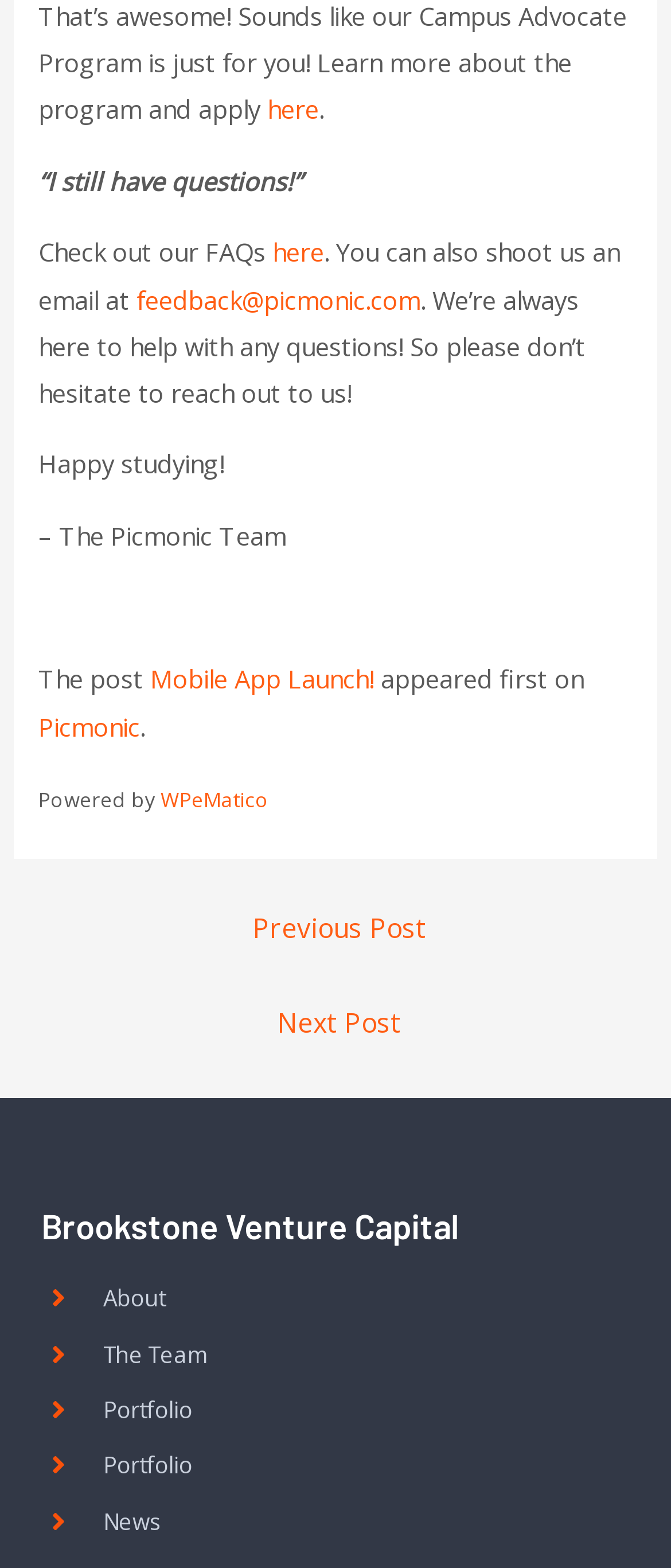Could you specify the bounding box coordinates for the clickable section to complete the following instruction: "Click on Operational Excellence"?

None